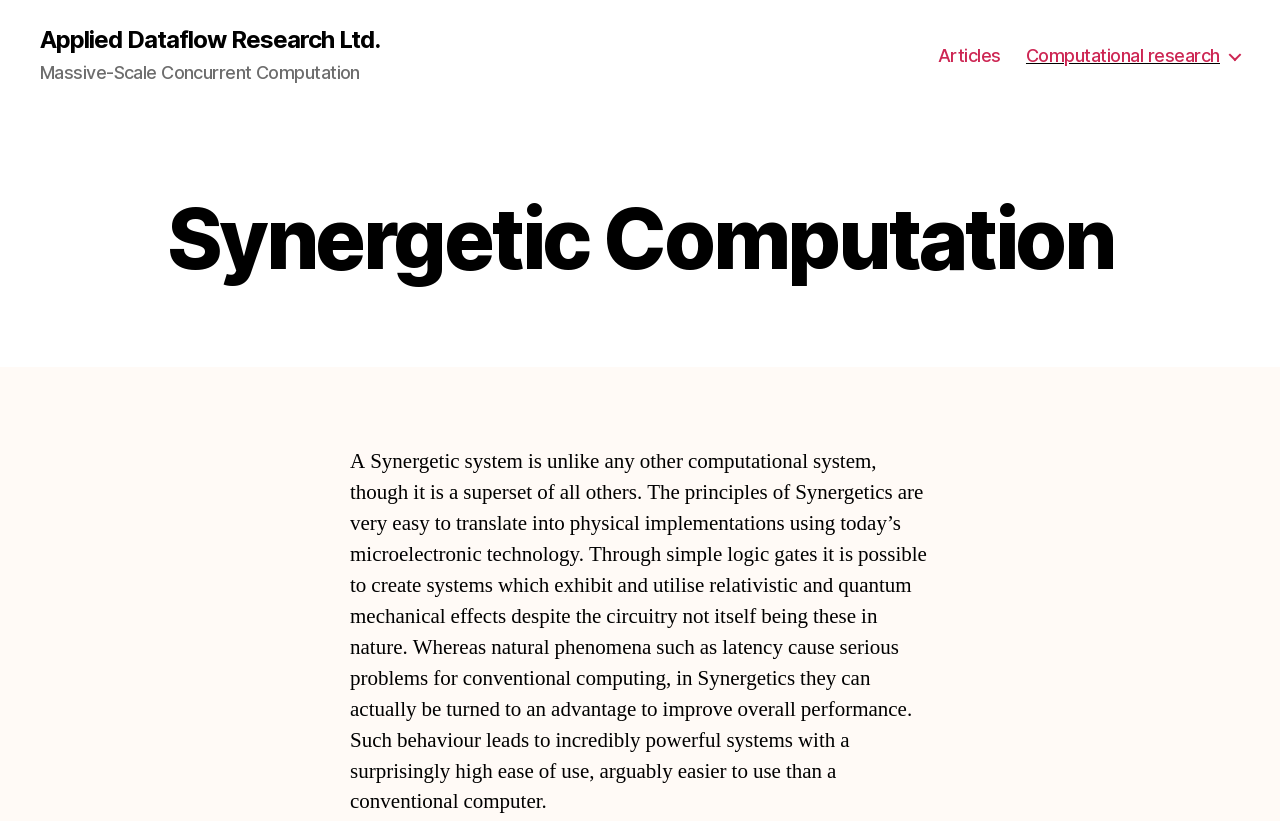What is the purpose of the research?
Respond to the question with a single word or phrase according to the image.

To create powerful systems